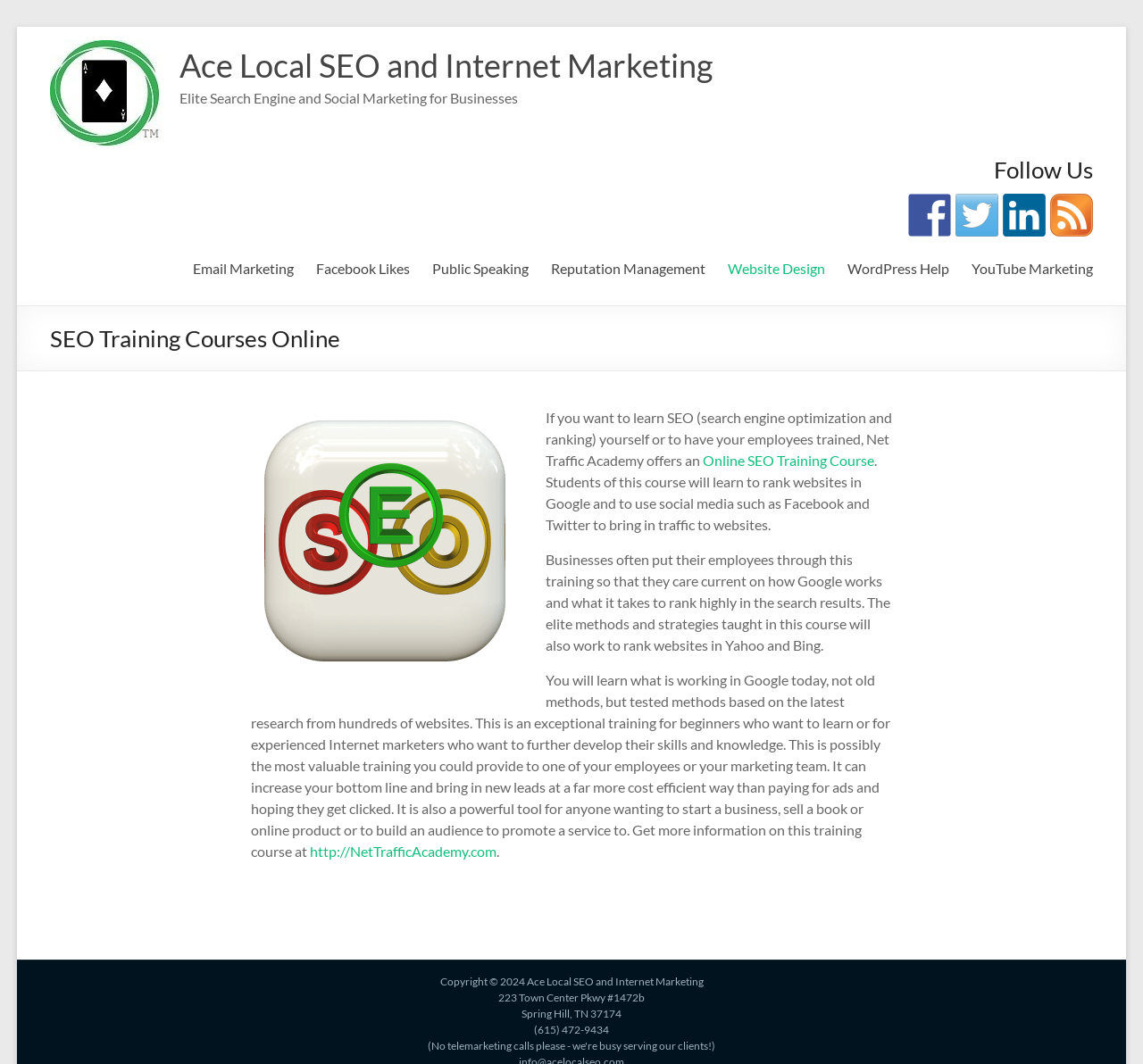Locate the bounding box coordinates of the clickable part needed for the task: "Learn about the Online SEO Training Course".

[0.615, 0.424, 0.765, 0.44]